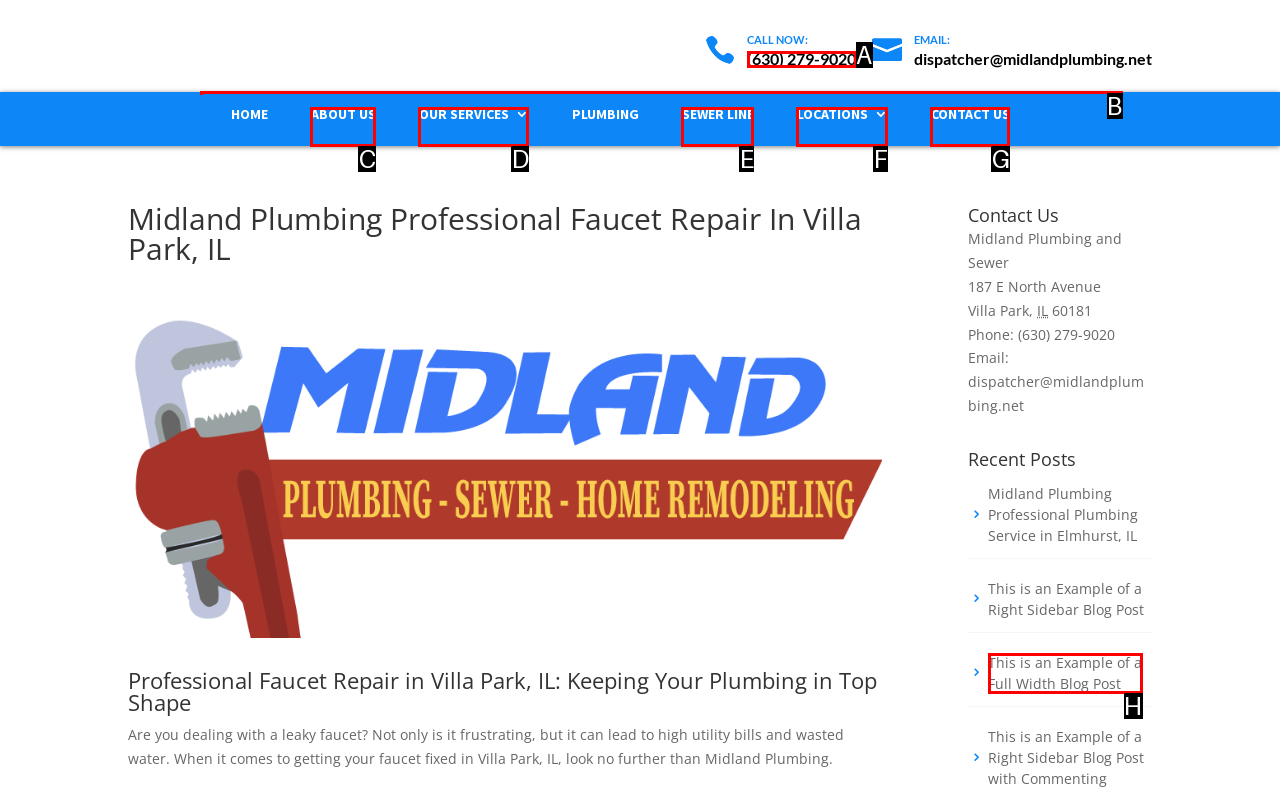Identify the HTML element that corresponds to the following description: name="s" placeholder="Search …" title="Search for:". Provide the letter of the correct option from the presented choices.

B